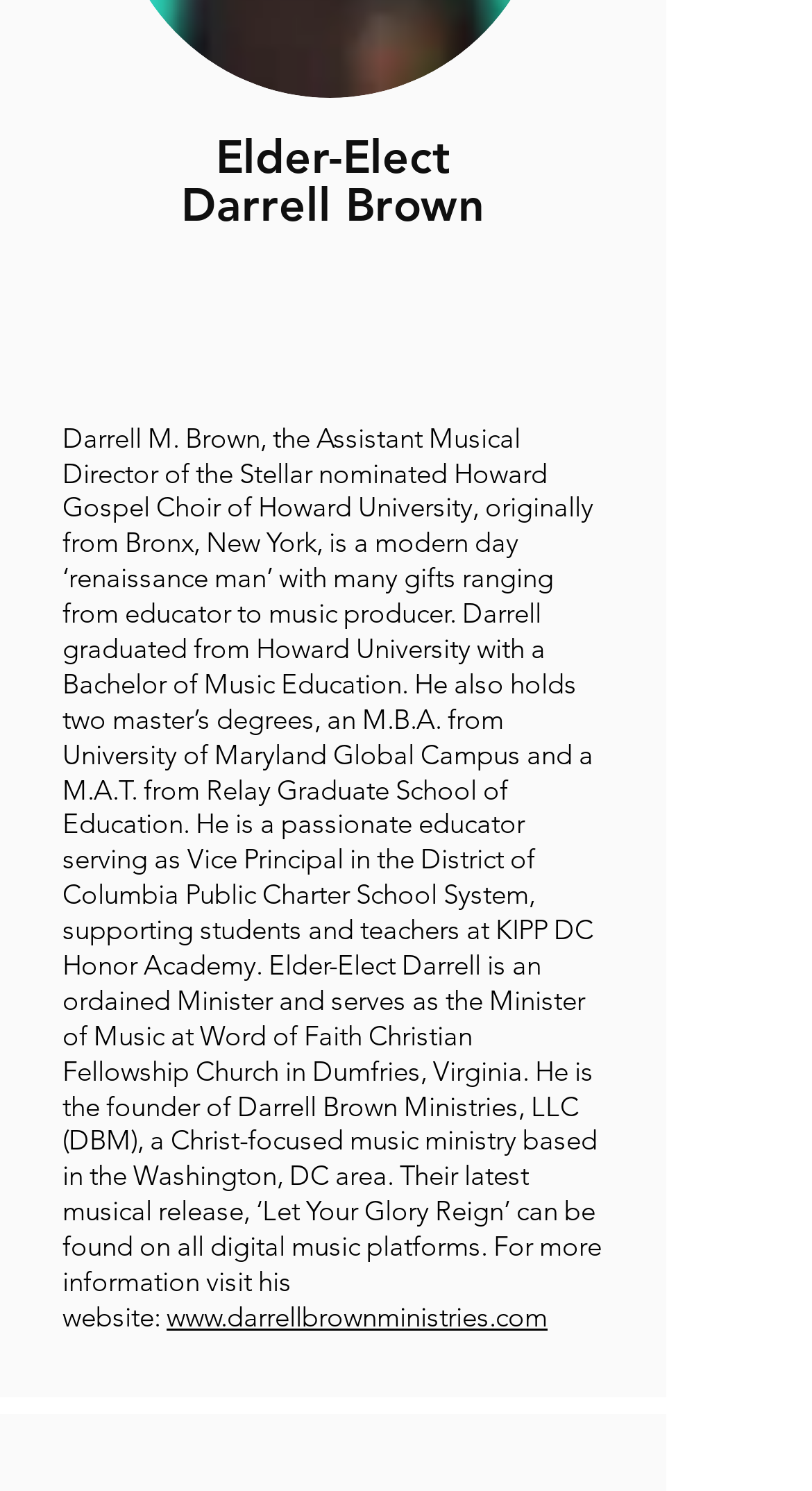Respond with a single word or phrase for the following question: 
What is Darrell Brown's occupation?

Vice Principal